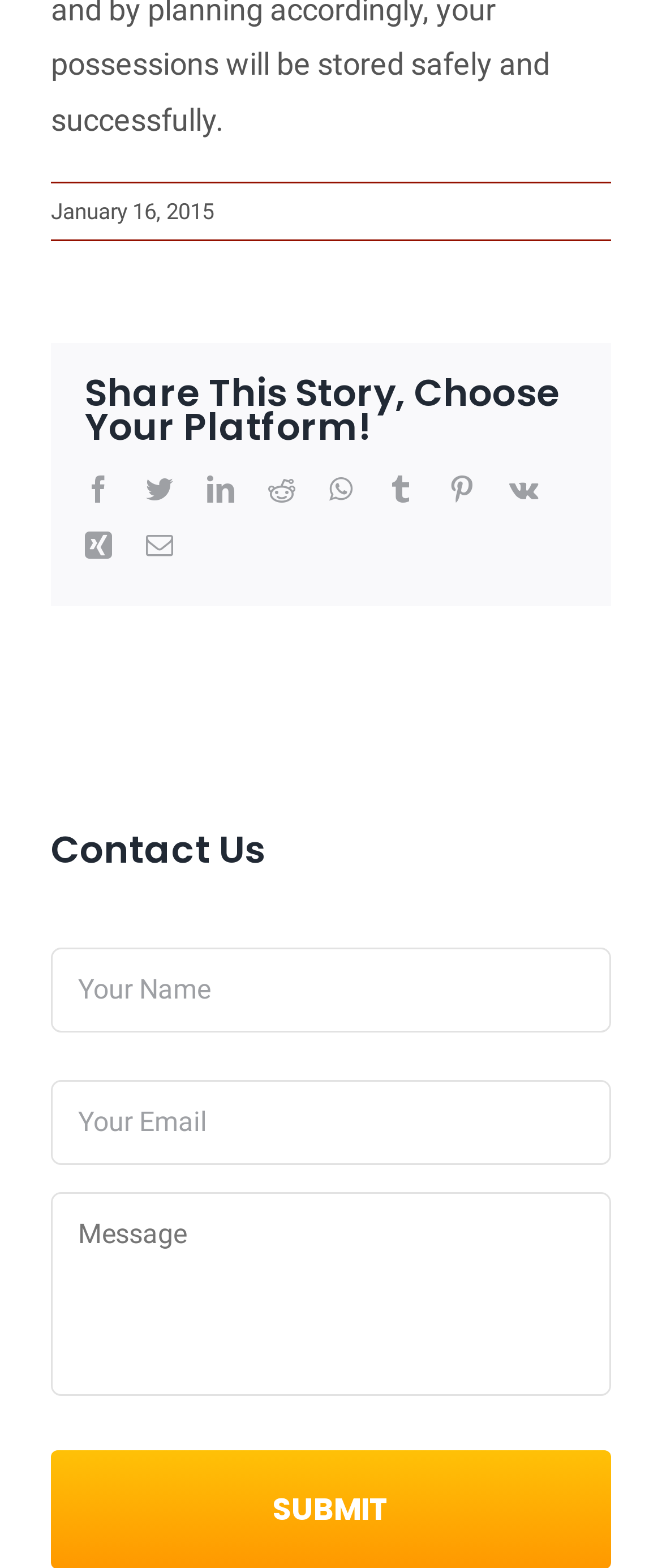What is the text on the submit button?
Using the details shown in the screenshot, provide a comprehensive answer to the question.

The submit button at the bottom of the form has the text 'SUBMIT', which indicates that clicking on it will submit the form data.